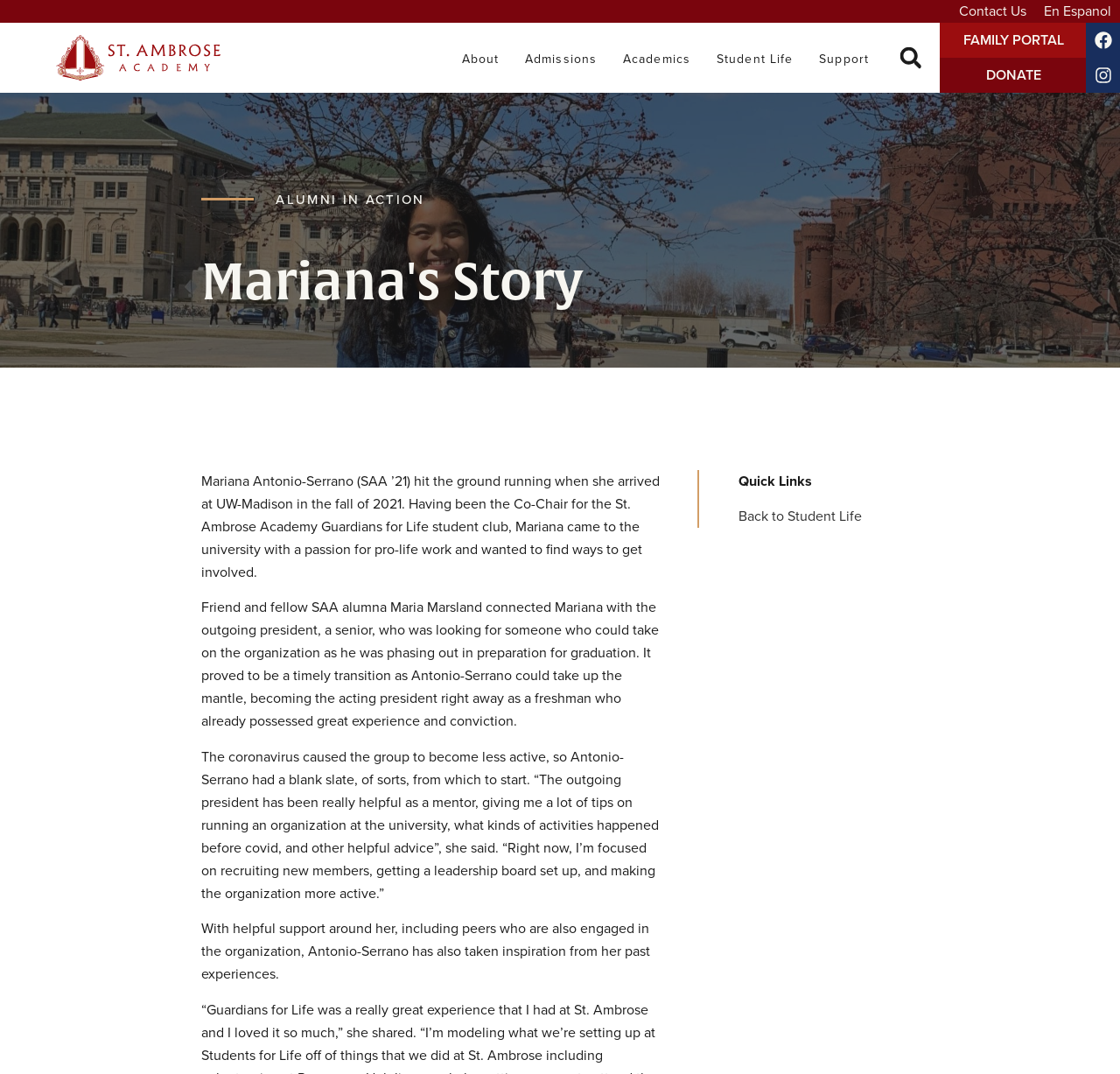Please provide a detailed answer to the question below based on the screenshot: 
What is the name of Mariana's friend who connected her with the outgoing president?

The webpage mentions that Mariana's friend and fellow SAA alumna Maria Marsland connected her with the outgoing president, indicating Maria's role in facilitating the connection.